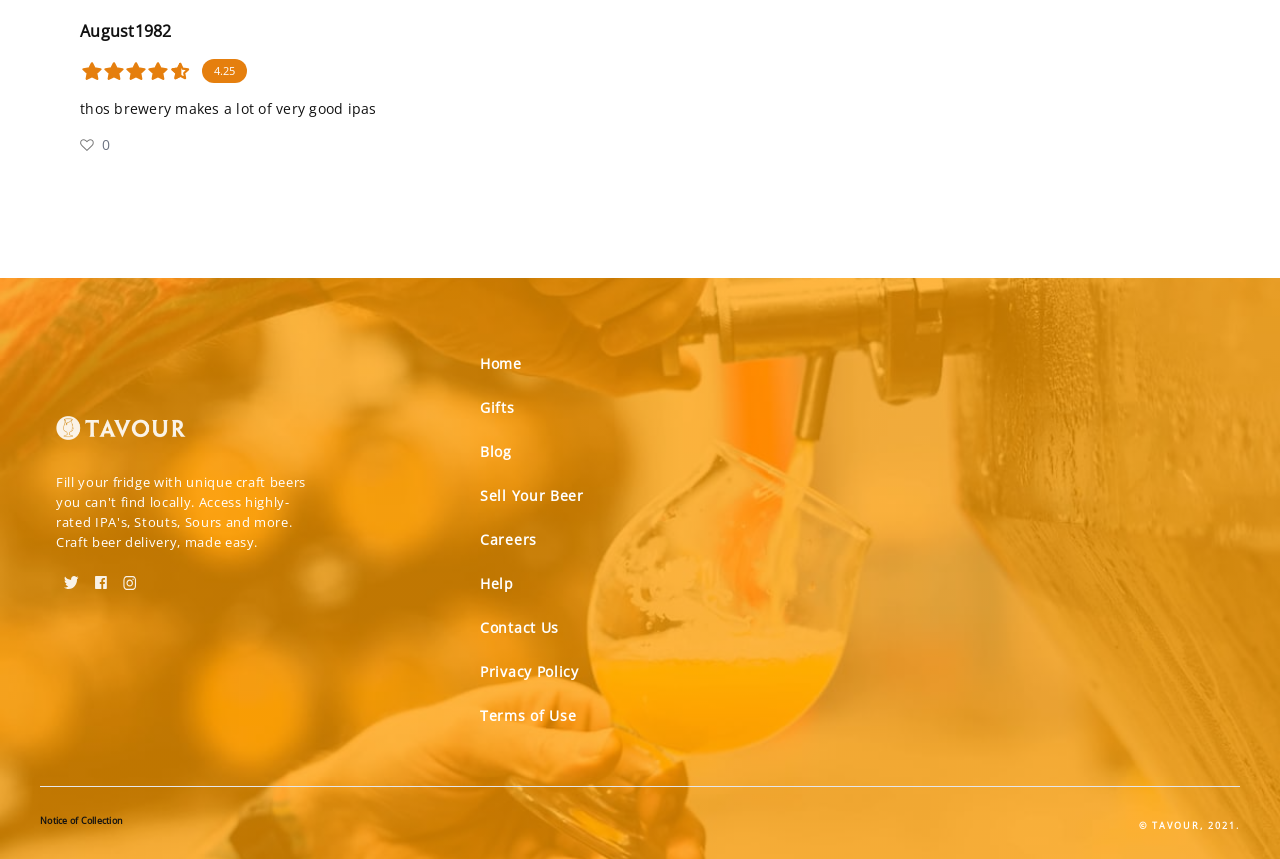Extract the bounding box coordinates of the UI element described by: "title="Paul Taylor"". The coordinates should include four float numbers ranging from 0 to 1, e.g., [left, top, right, bottom].

None